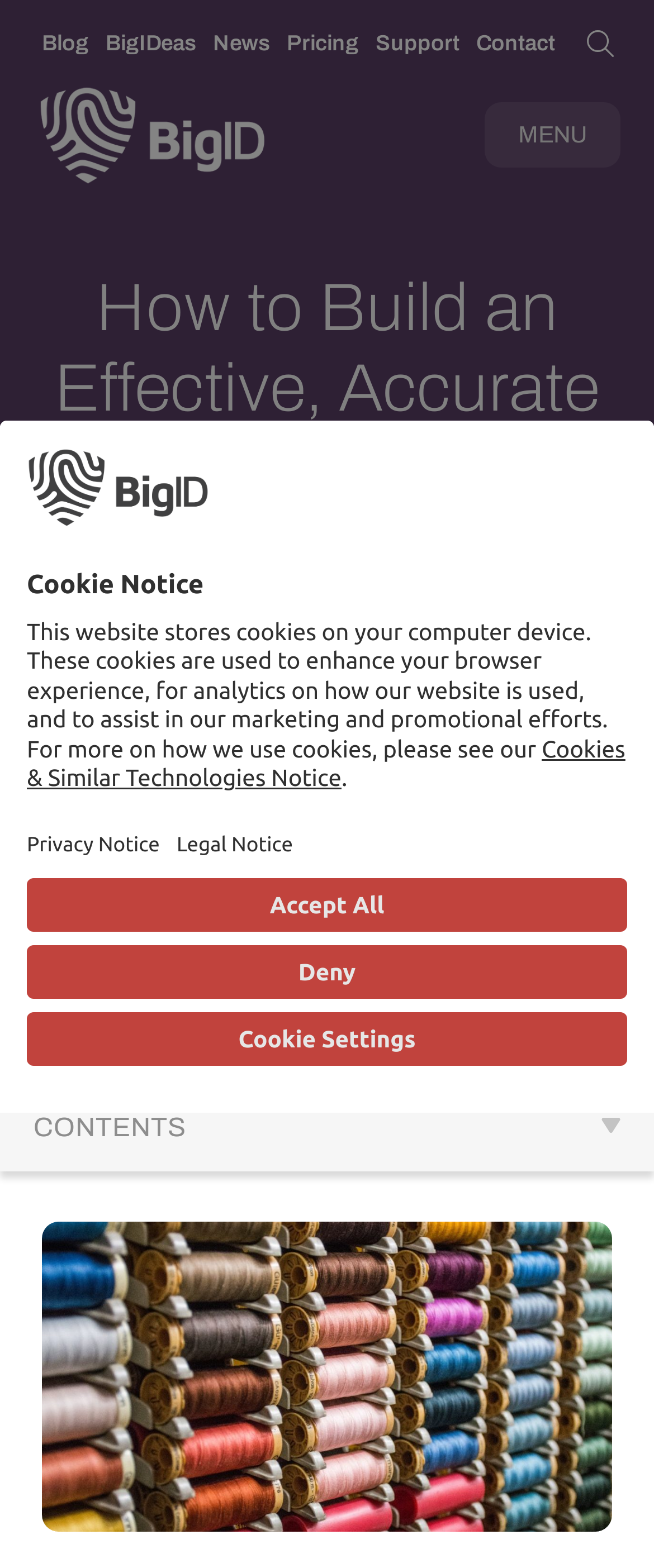What type of content is this webpage? From the image, respond with a single word or brief phrase.

Blog post